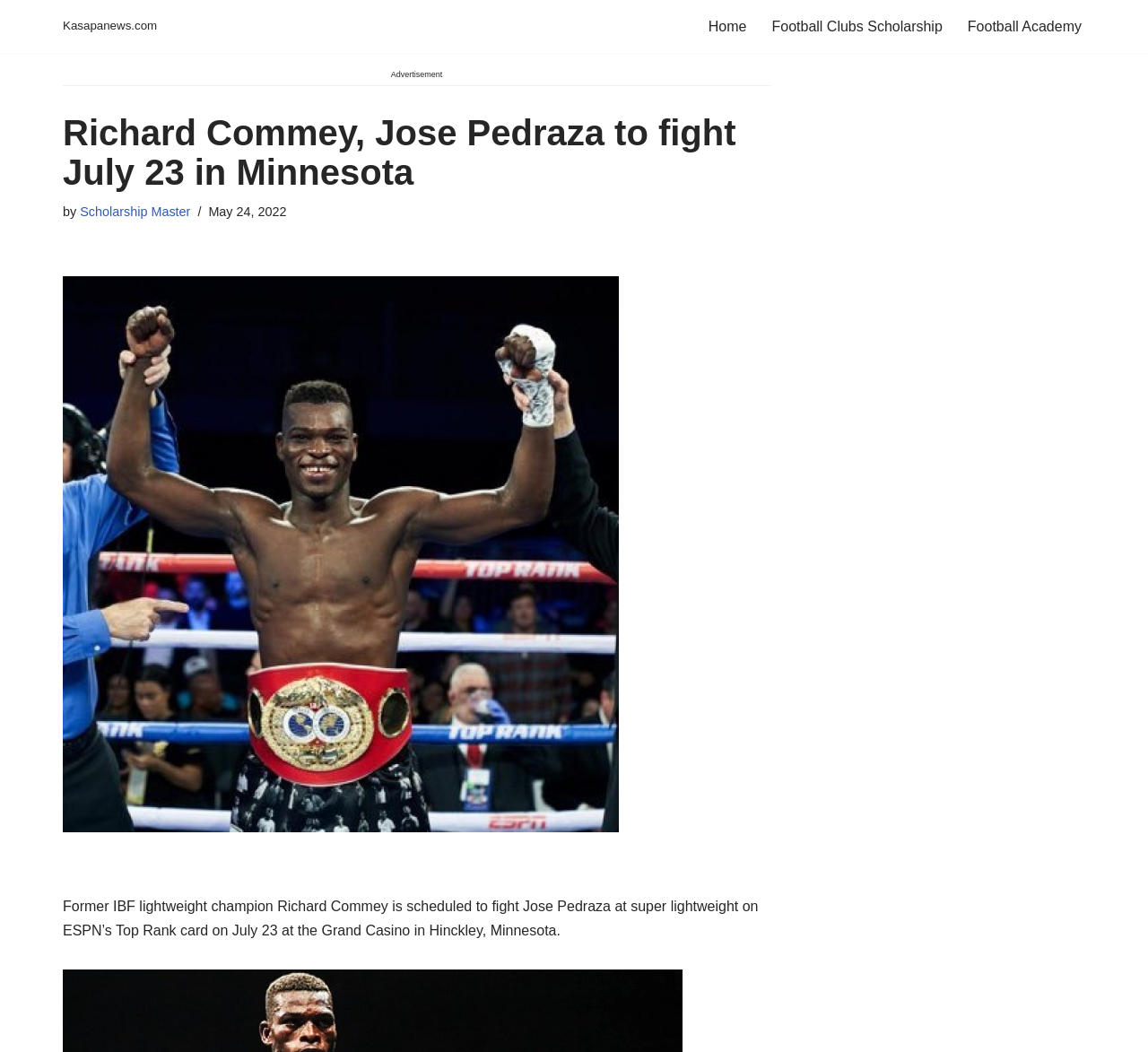Identify the bounding box of the HTML element described as: "Skip to content".

[0.0, 0.027, 0.023, 0.044]